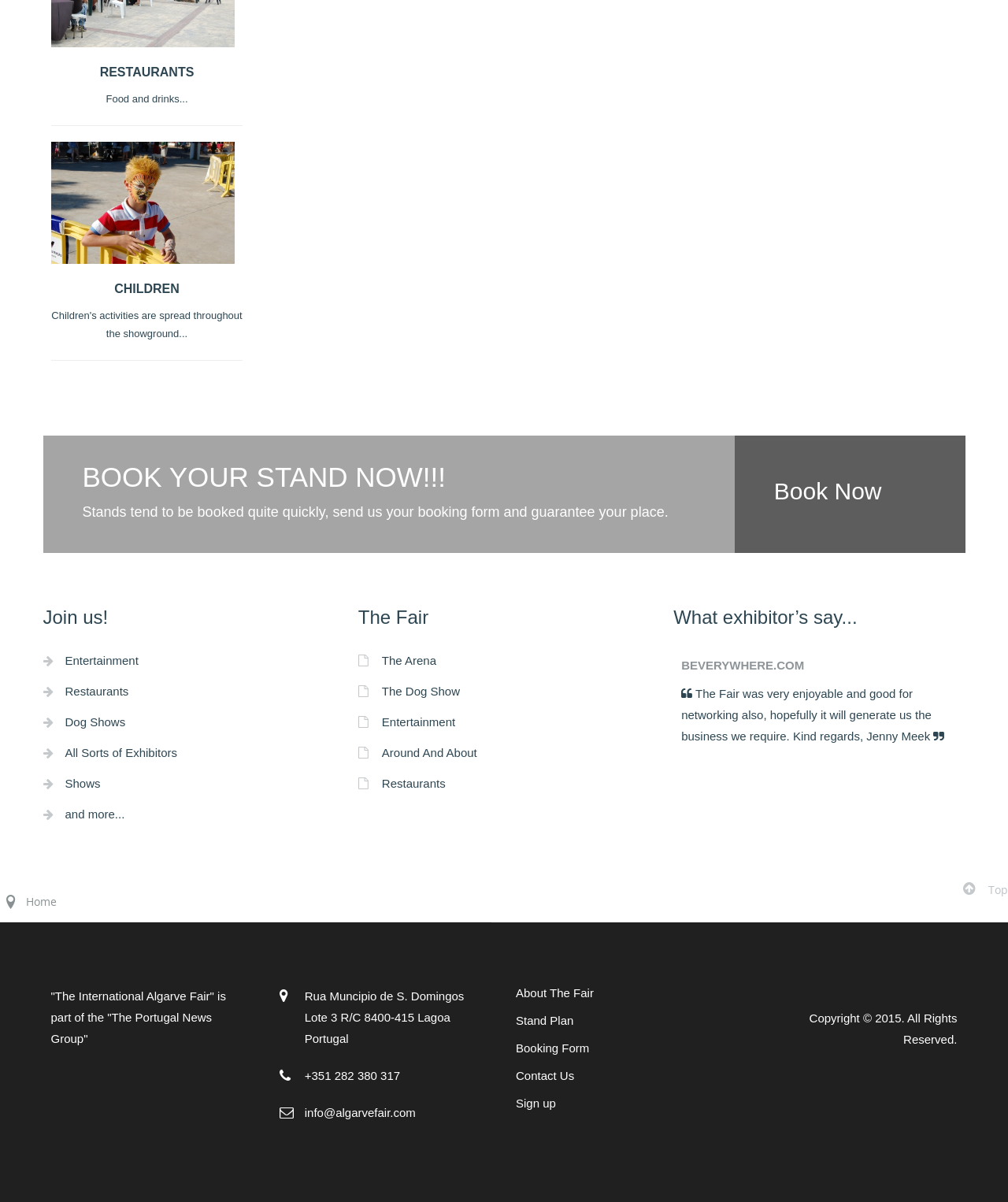What is the purpose of the 'Book Now' link?
Please analyze the image and answer the question with as much detail as possible.

The 'Book Now' link is located near the heading 'BOOK YOUR STAND NOW!!!' and the static text 'Stands tend to be booked quite quickly, send us your booking form and guarantee your place.' which implies that the purpose of the 'Book Now' link is to book a stand.